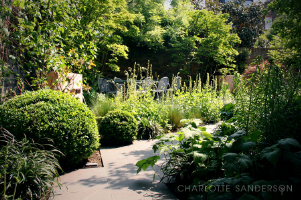Explain what the image portrays in a detailed manner.

The image captures a serene garden scene, beautifully designed with lush greenery and a variety of plants. In the foreground, neatly trimmed round bushes and vibrant foliage create a sense of structure amidst the natural abundance. A stone pathway leads the viewer deeper into the garden, inviting exploration. In the background, a tranquil seating area can be glimpsed, surrounded by tall, wildflowers and leafy plants that add to the overall charm and intimacy of the space. The sunlight filters through the trees, casting a warm glow and enhancing the peaceful atmosphere of this outdoor oasis. The photograph, taken by Charlotte Sanderson, showcases the exquisite details and harmonious design of the garden, highlighting the artistry of landscape architecture.